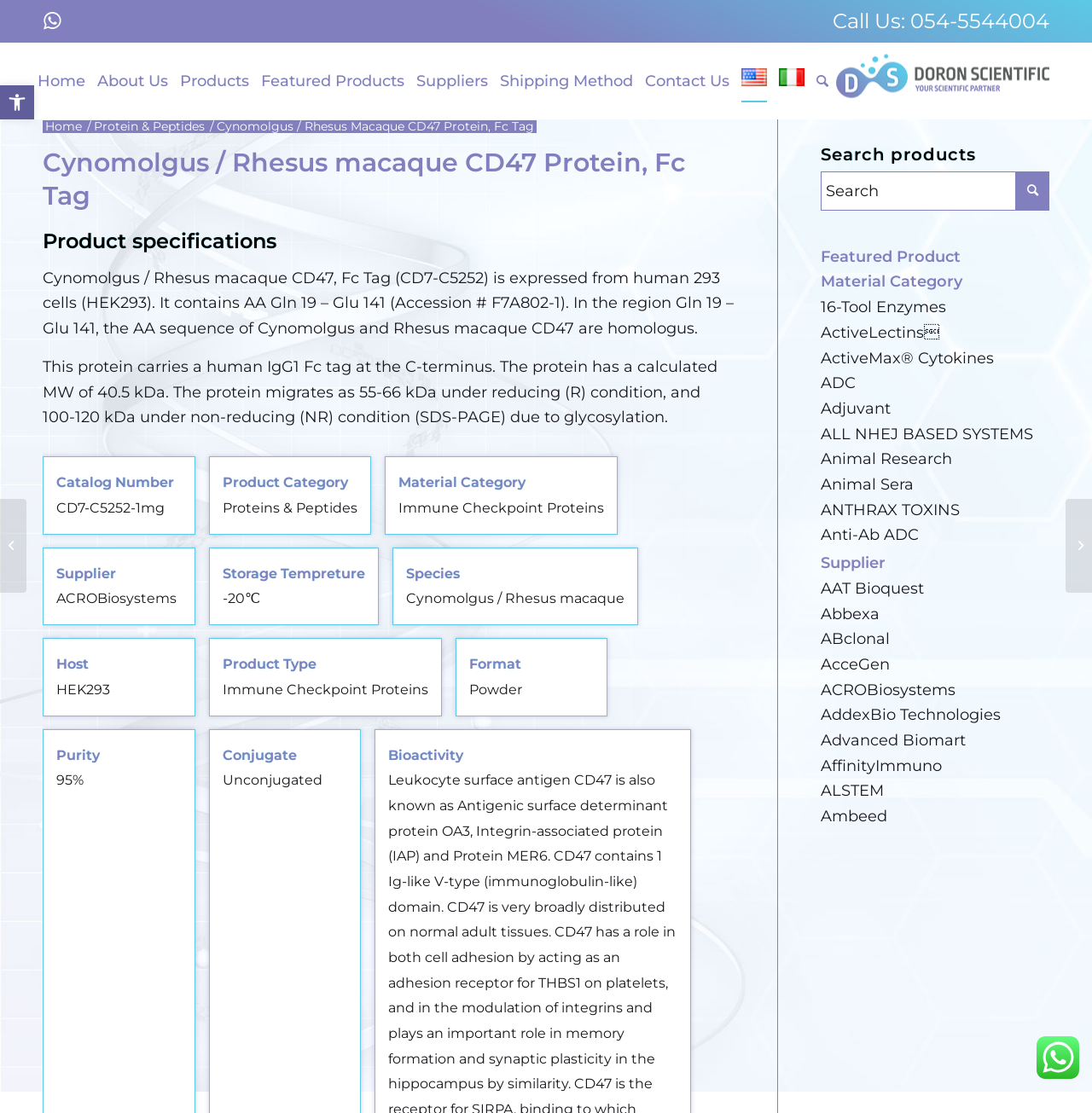Can you find and generate the webpage's heading?

Cynomolgus / Rhesus macaque CD47 Protein, Fc Tag